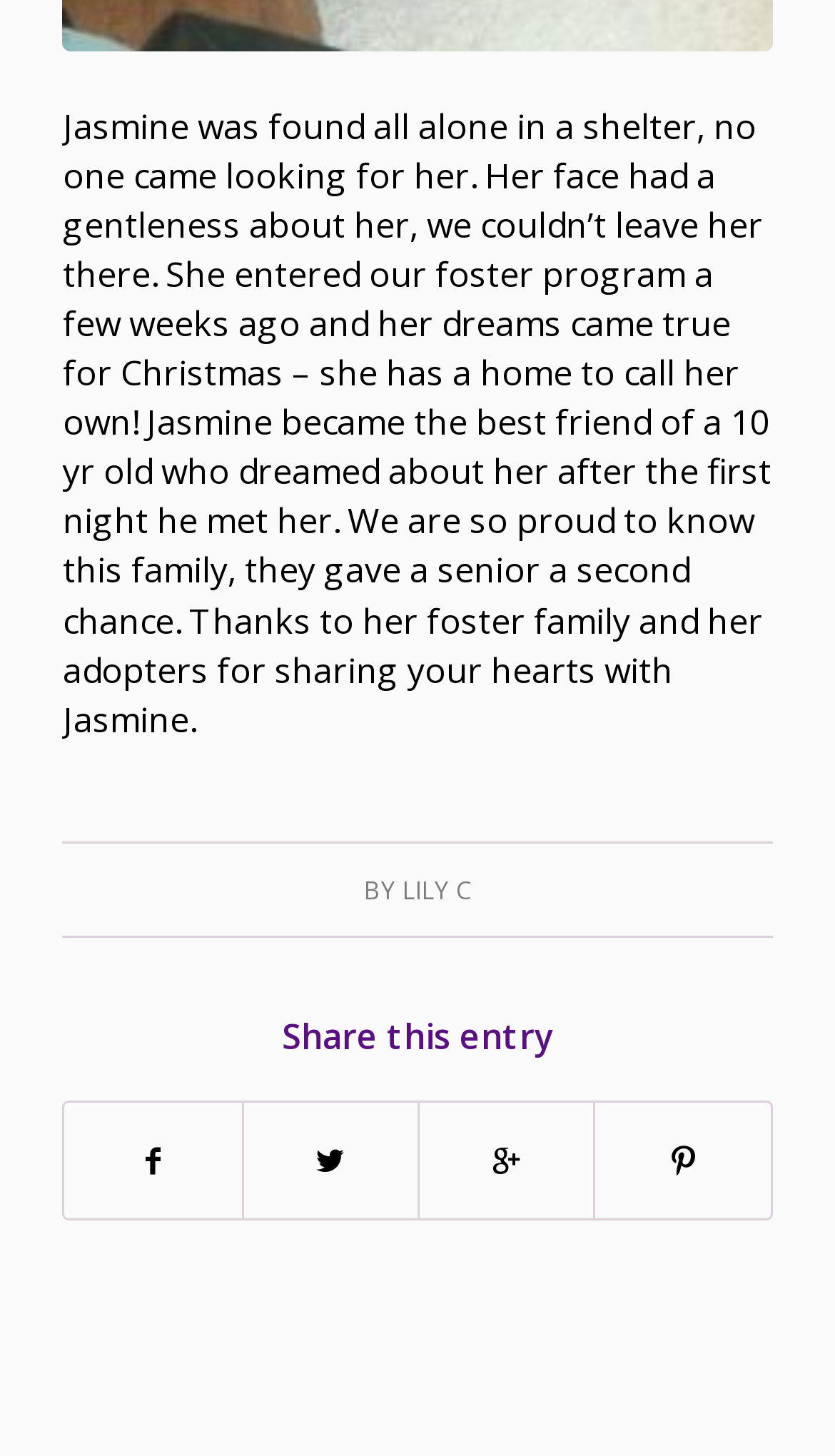Extract the bounding box coordinates of the UI element described by: "Share on Twitter". The coordinates should include four float numbers ranging from 0 to 1, e.g., [left, top, right, bottom].

[0.291, 0.757, 0.5, 0.837]